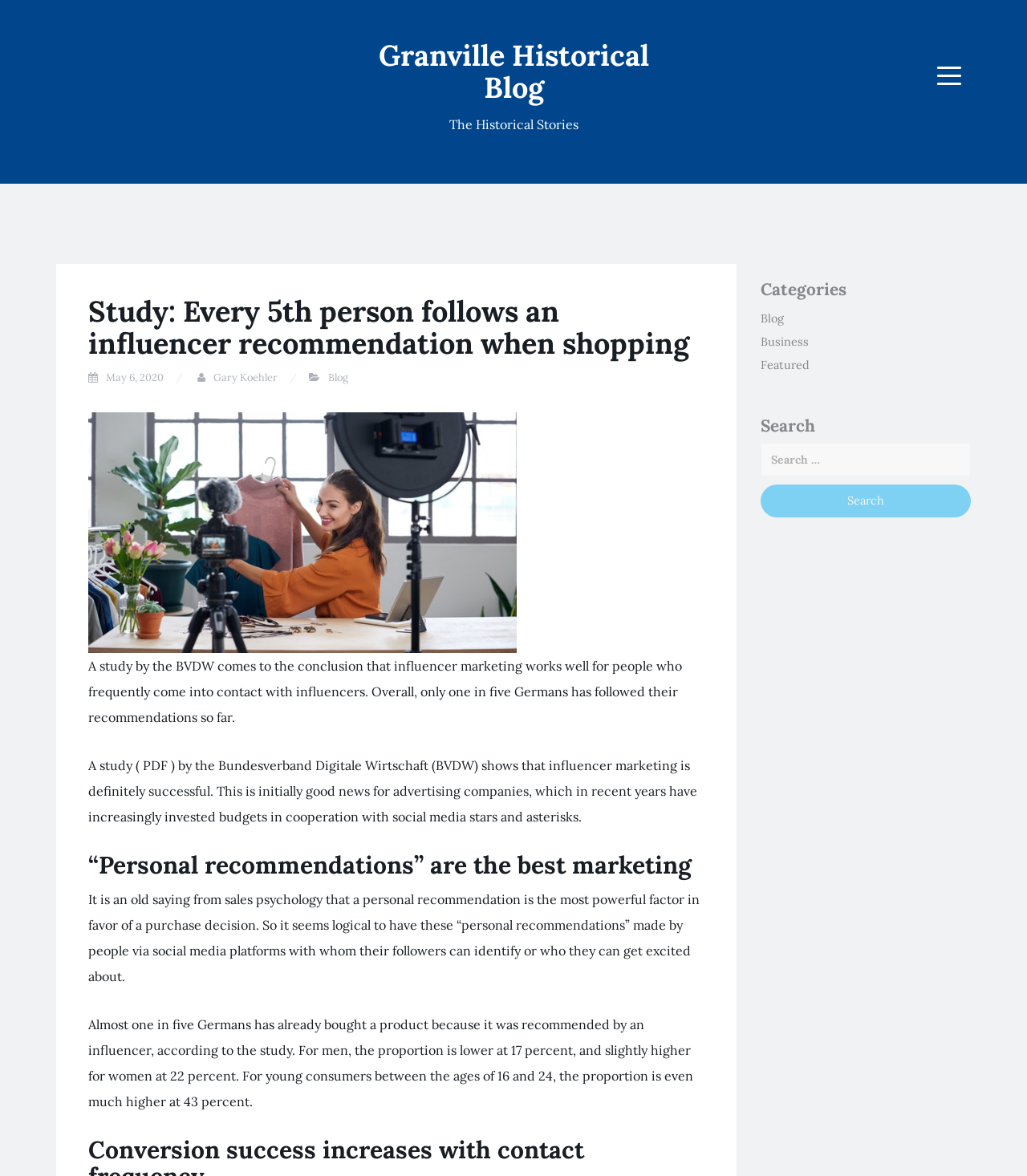Can you find the bounding box coordinates for the element that needs to be clicked to execute this instruction: "Search for something"? The coordinates should be given as four float numbers between 0 and 1, i.e., [left, top, right, bottom].

[0.74, 0.377, 0.945, 0.44]